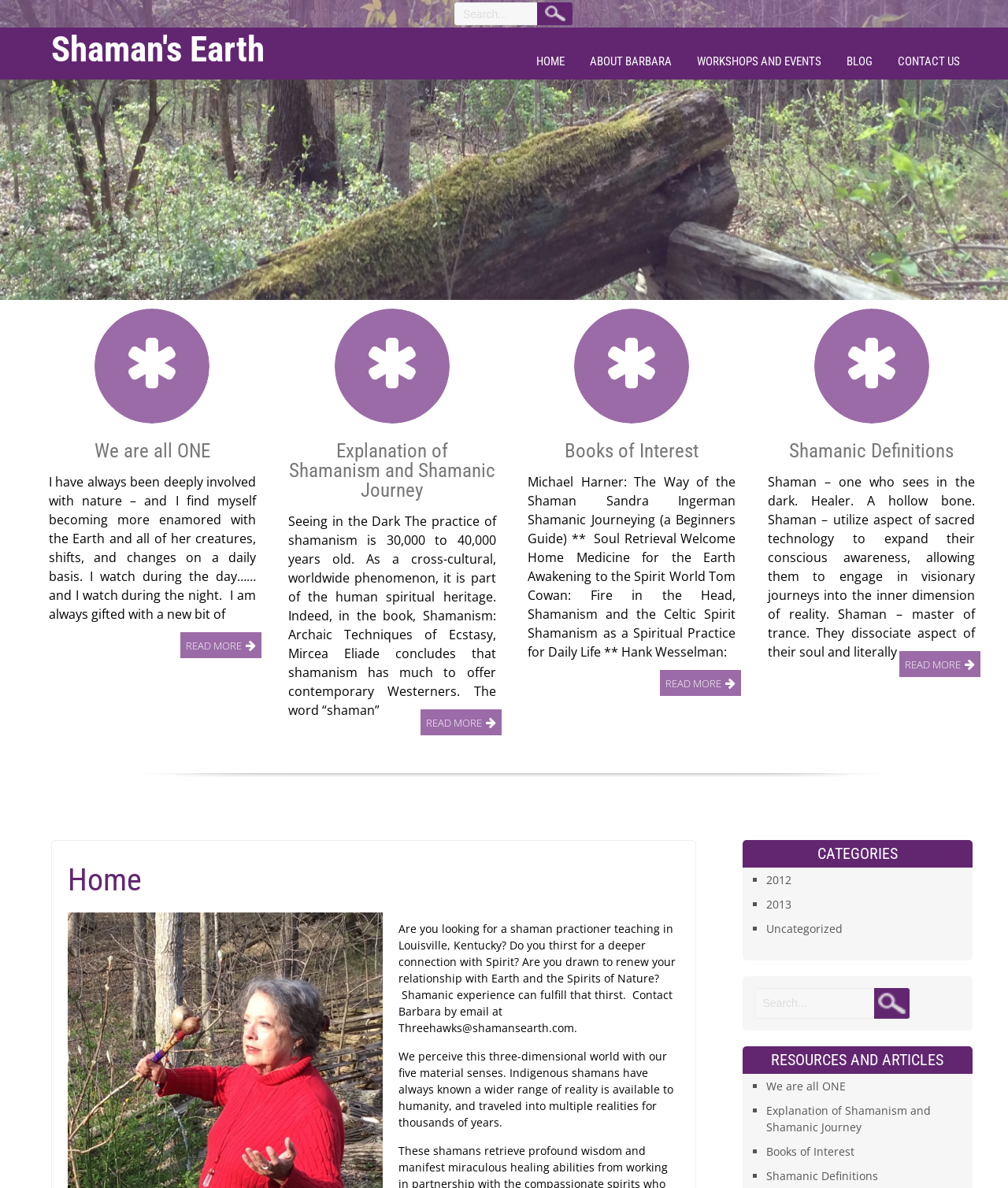Could you find the bounding box coordinates of the clickable area to complete this instruction: "Search for a specific topic"?

[0.748, 0.832, 0.871, 0.857]